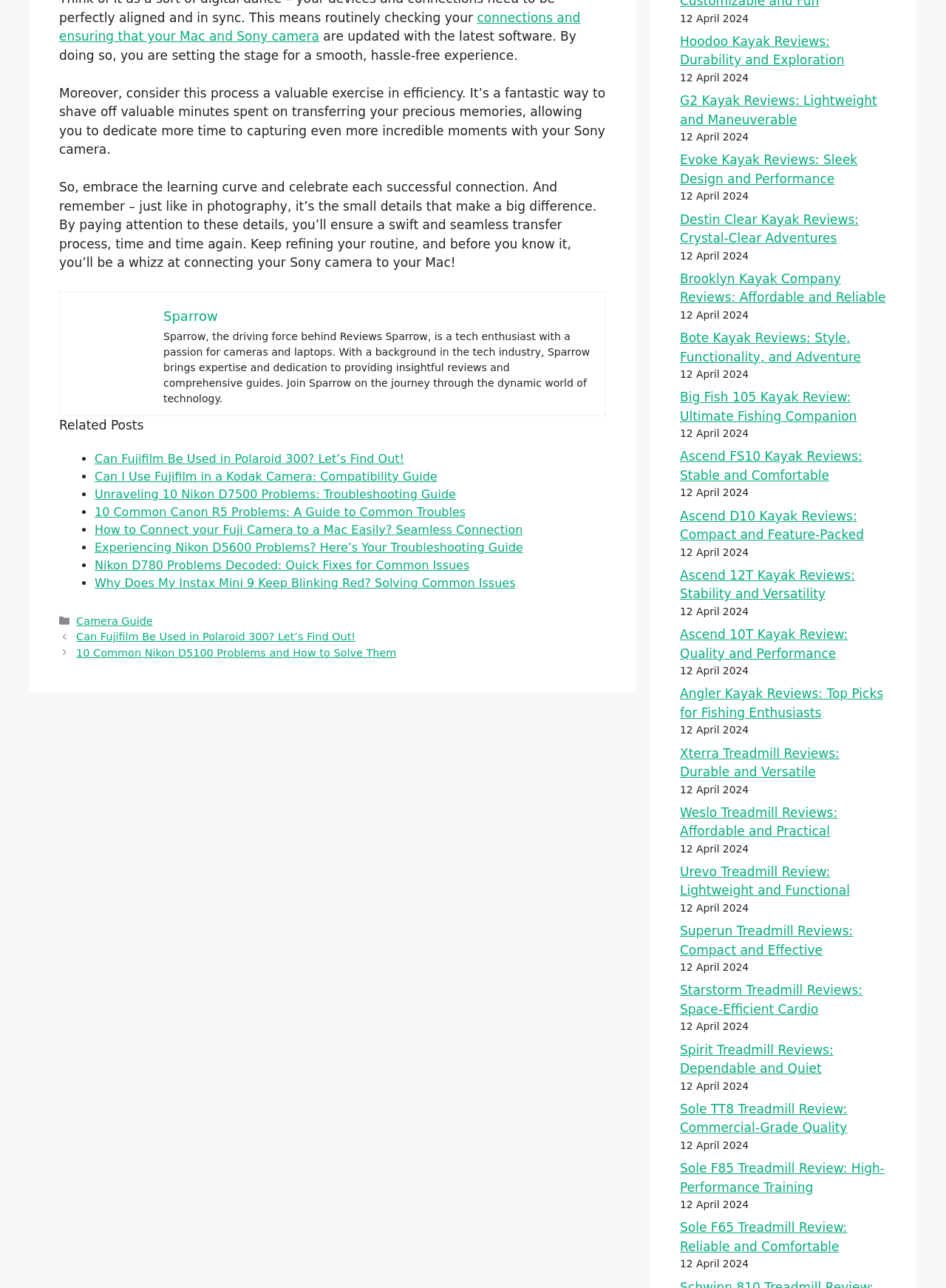Given the element description, predict the bounding box coordinates in the format (top-left x, top-left y, bottom-right x, bottom-right y). Make sure all values are between 0 and 1. Here is the element description: Camera Guide

[0.081, 0.477, 0.162, 0.487]